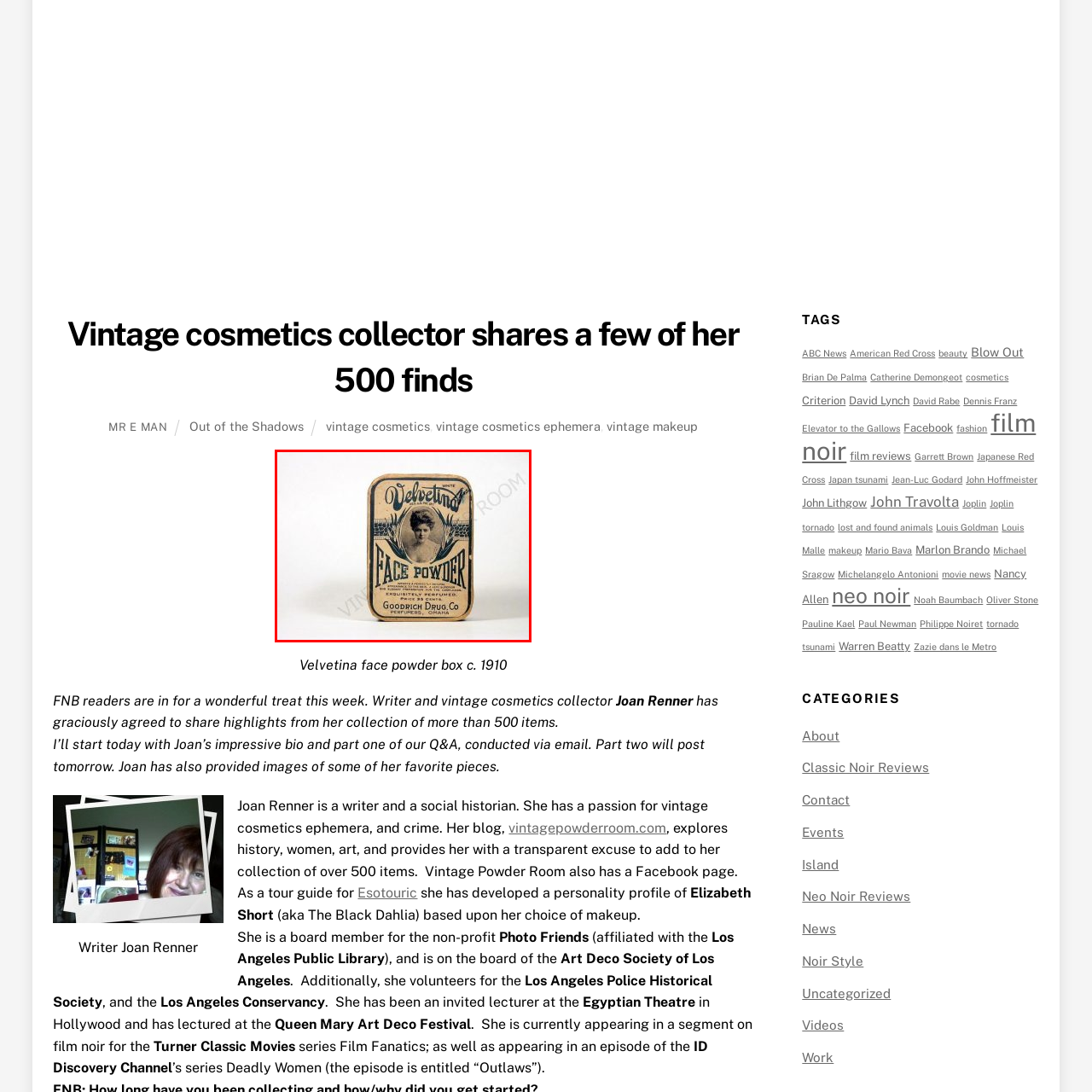Please analyze the portion of the image highlighted by the red bounding box and respond to the following question with a detailed explanation based on what you see: What is the primary use of the Velvetina face powder?

The caption describes the product as a 'cosmetic item' and specifically states that it is 'FACE POWDER', indicating its intended use for beauty and personal grooming purposes.